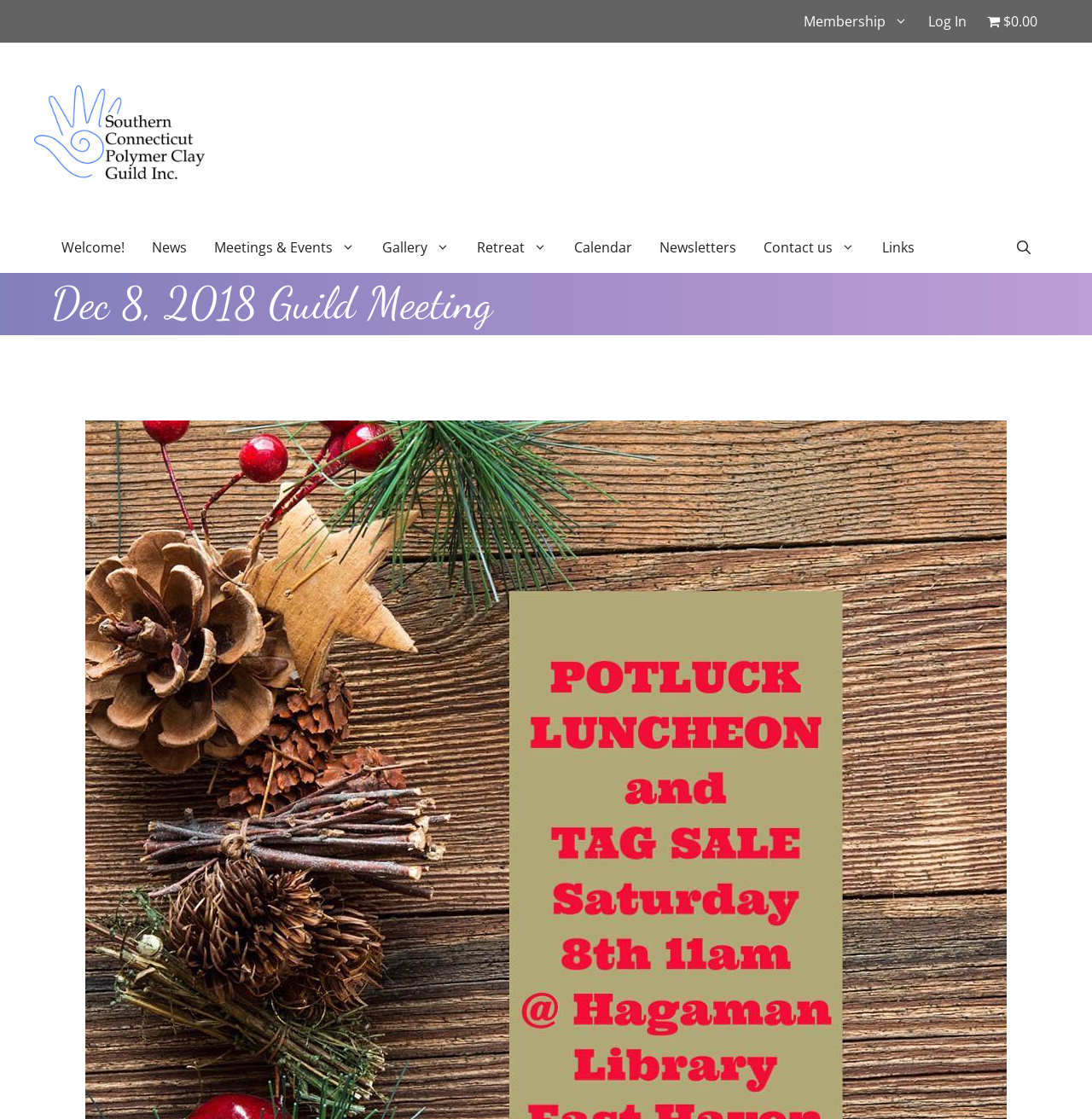What is the current total in the cart?
Refer to the image and provide a one-word or short phrase answer.

$0.00